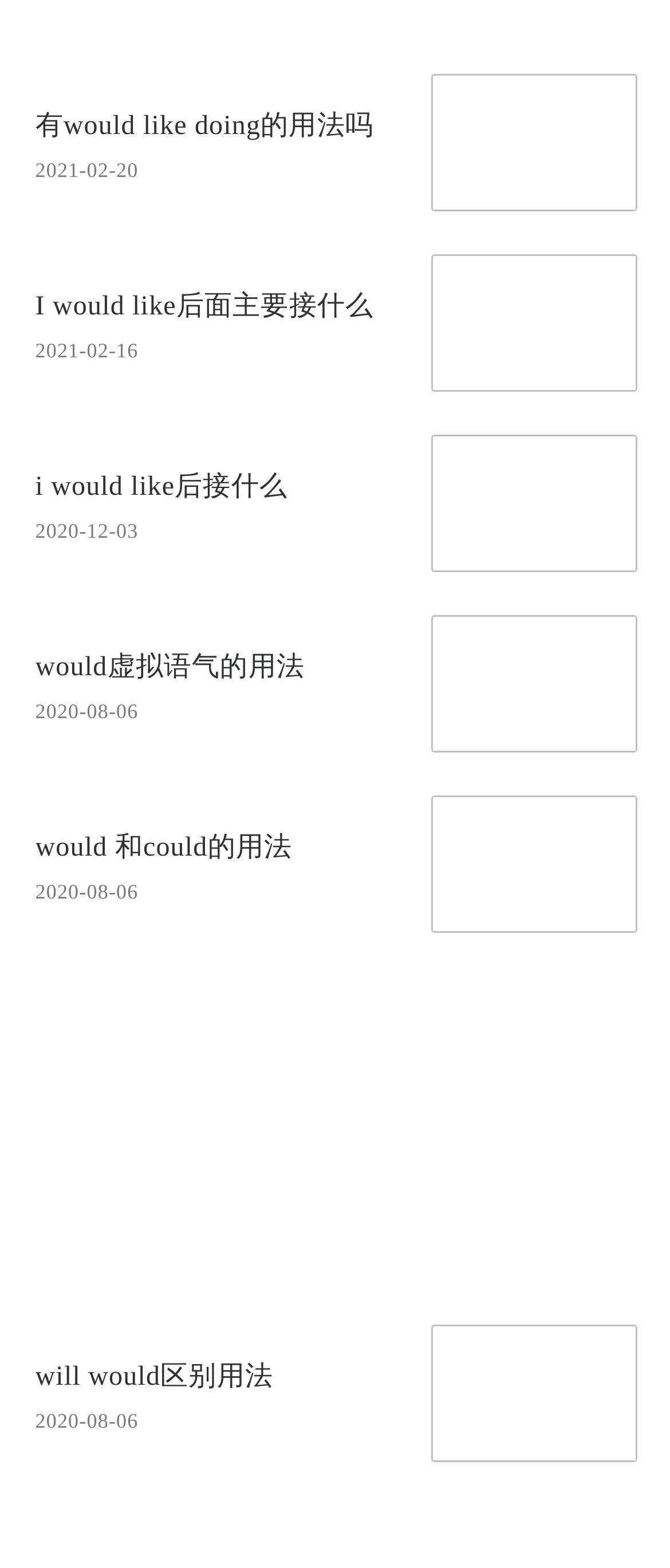What is the topic of the third article?
Provide a detailed and well-explained answer to the question.

I looked at the third figure element and found the heading element with the text 'i would like后接什么', which is the topic of the third article.